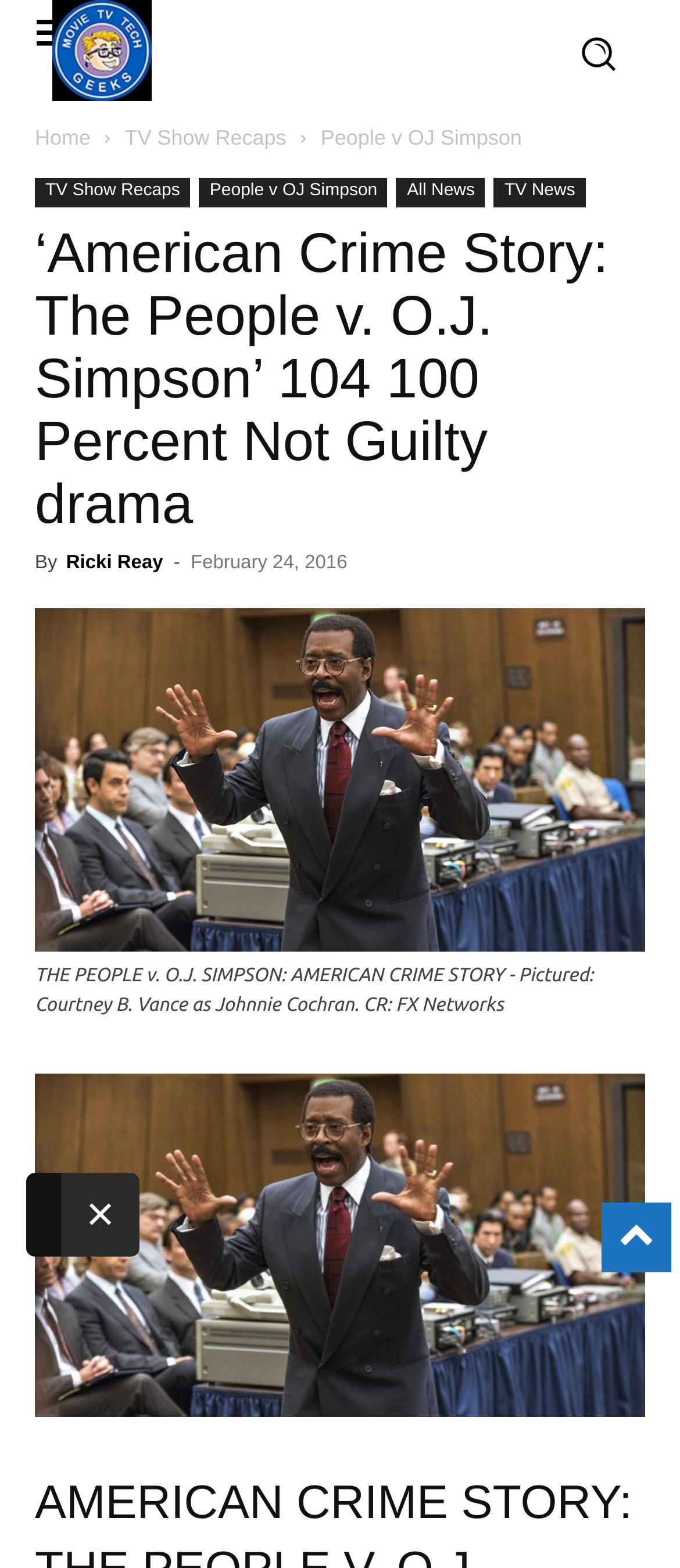Provide a comprehensive caption for the webpage.

The webpage is about an episode of American Crime Story, specifically "100 Percent Not Guilty," which focuses on the courtroom drama after O.J. Simpson's official charging. 

At the top left of the page, there is a logo of "Movie TV Tech Geeks News" with a link to the homepage. Next to it, there are three links: "Home", "TV Show Recaps", and "People v OJ Simpson". 

Below these links, there is a header section with a title "‘American Crime Story: The People v. O.J. Simpson’ 104 100 Percent Not Guilty drama" and information about the author, "Ricki Reay", and the publication date, "February 24, 2016". 

Underneath the header, there is a large image related to the TV show, with a caption "THE PEOPLE v. O.J. SIMPSON: AMERICAN CRIME STORY - Pictured: Courtney B. Vance as Johnnie Cochran. CR: FX Networks". 

Further down, there is a section with a heading that seems to be related to the TV show, and a link to an image with the same title. 

At the top right of the page, there is a small image, and at the bottom left, there is a "Close" button.